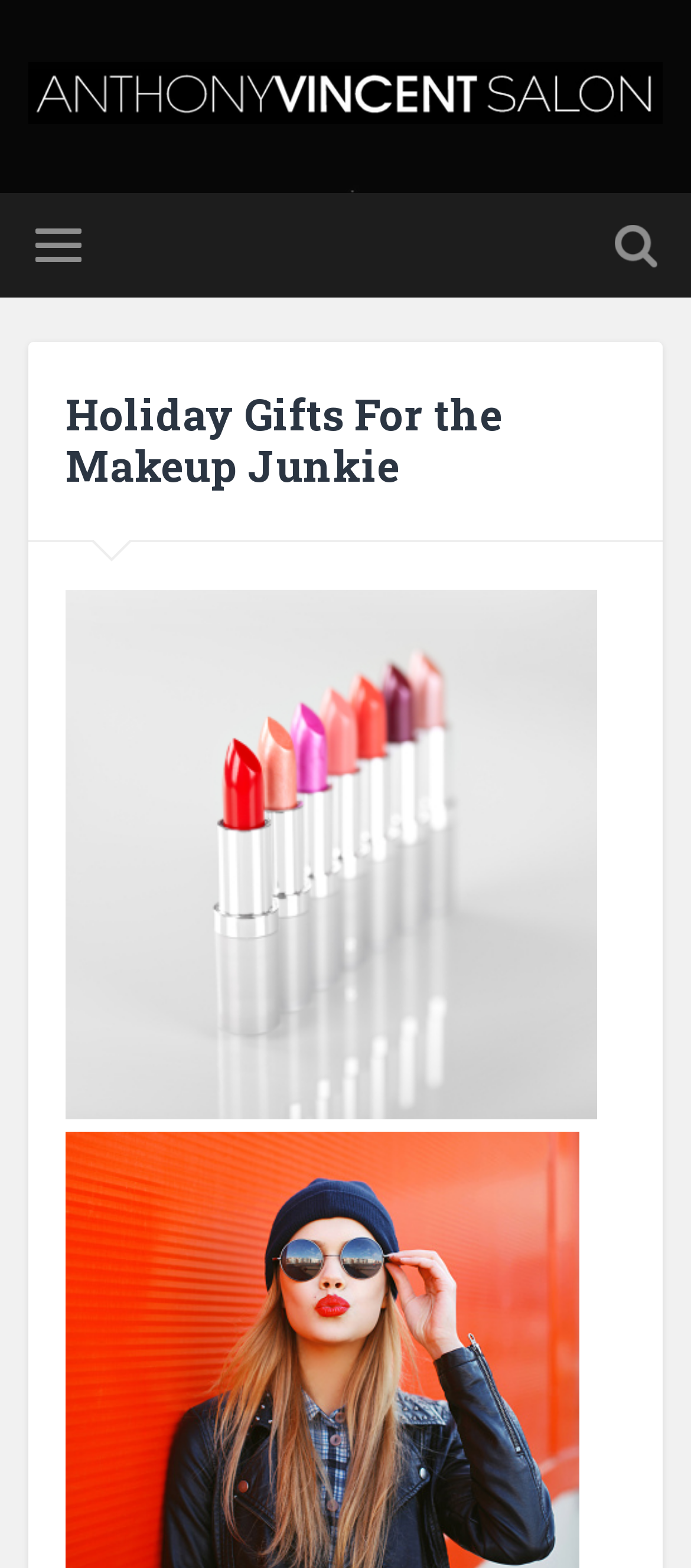Identify and extract the main heading of the webpage.

Holiday Gifts For the Makeup Junkie